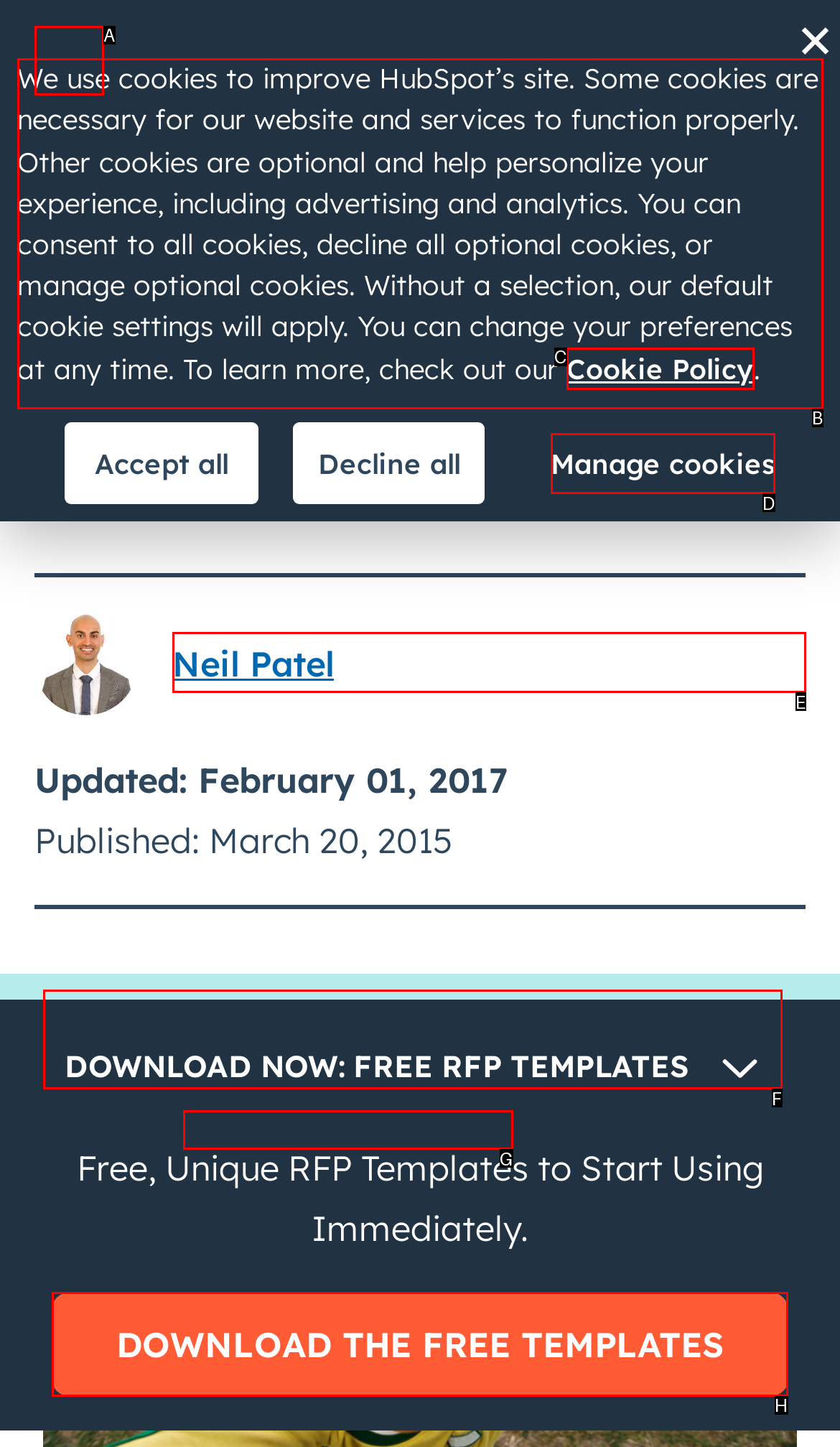Based on the choices marked in the screenshot, which letter represents the correct UI element to perform the task: Download the free RFP templates?

H